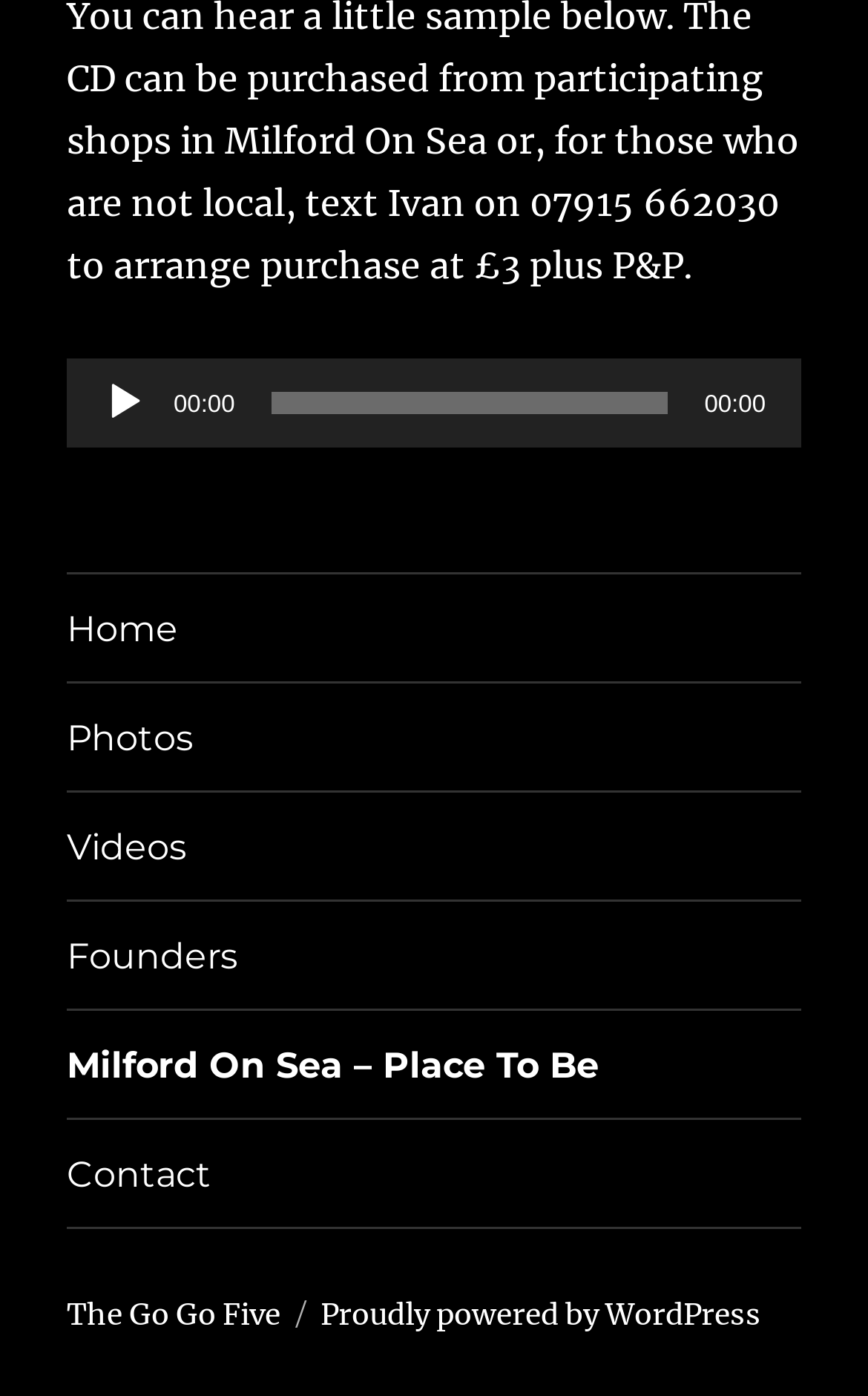What is the purpose of the slider?
Answer with a single word or phrase, using the screenshot for reference.

Time Slider